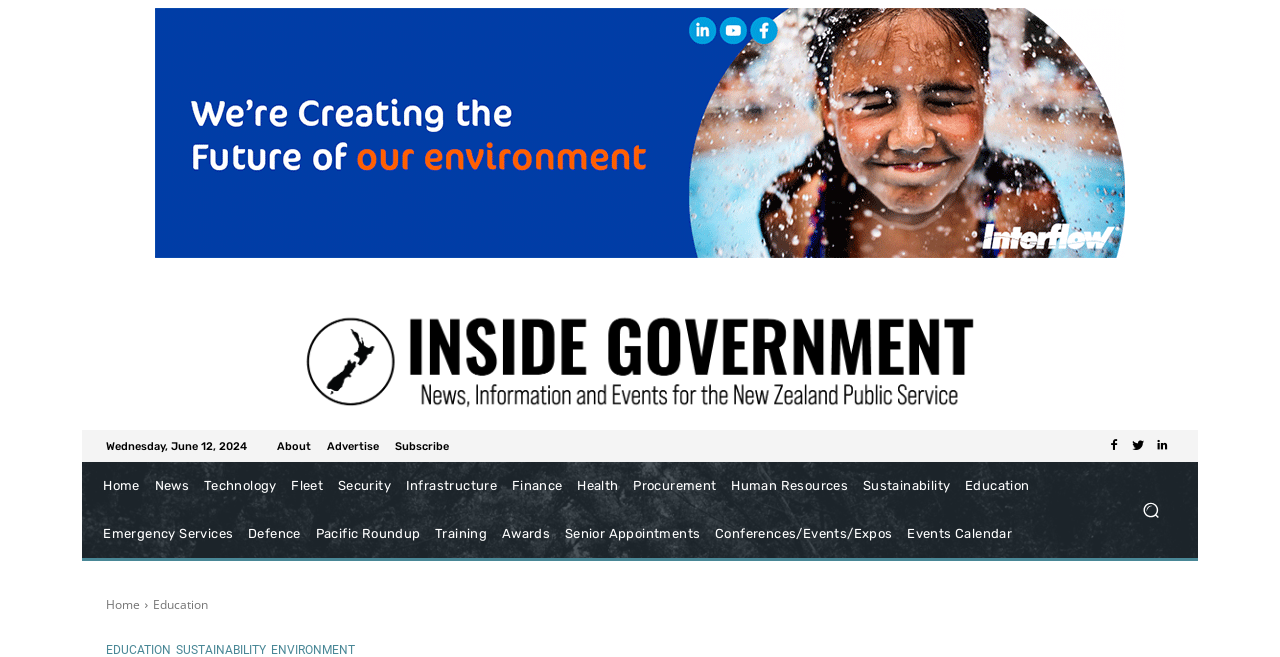Can you find the bounding box coordinates for the element that needs to be clicked to execute this instruction: "Visit the Education page"? The coordinates should be given as four float numbers between 0 and 1, i.e., [left, top, right, bottom].

[0.12, 0.908, 0.162, 0.934]